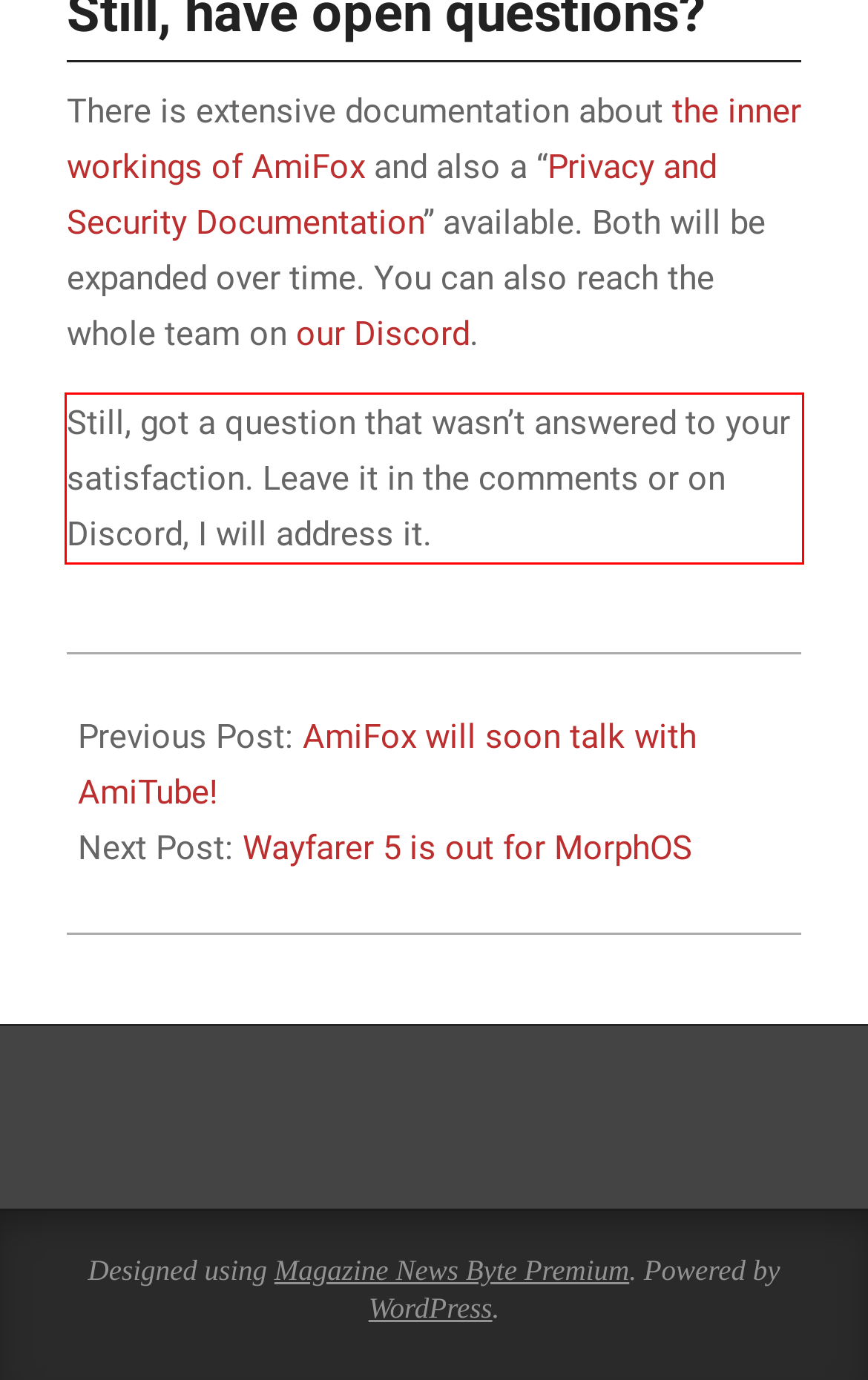You are provided with a screenshot of a webpage featuring a red rectangle bounding box. Extract the text content within this red bounding box using OCR.

Still, got a question that wasn’t answered to your satisfaction. Leave it in the comments or on Discord, I will address it.